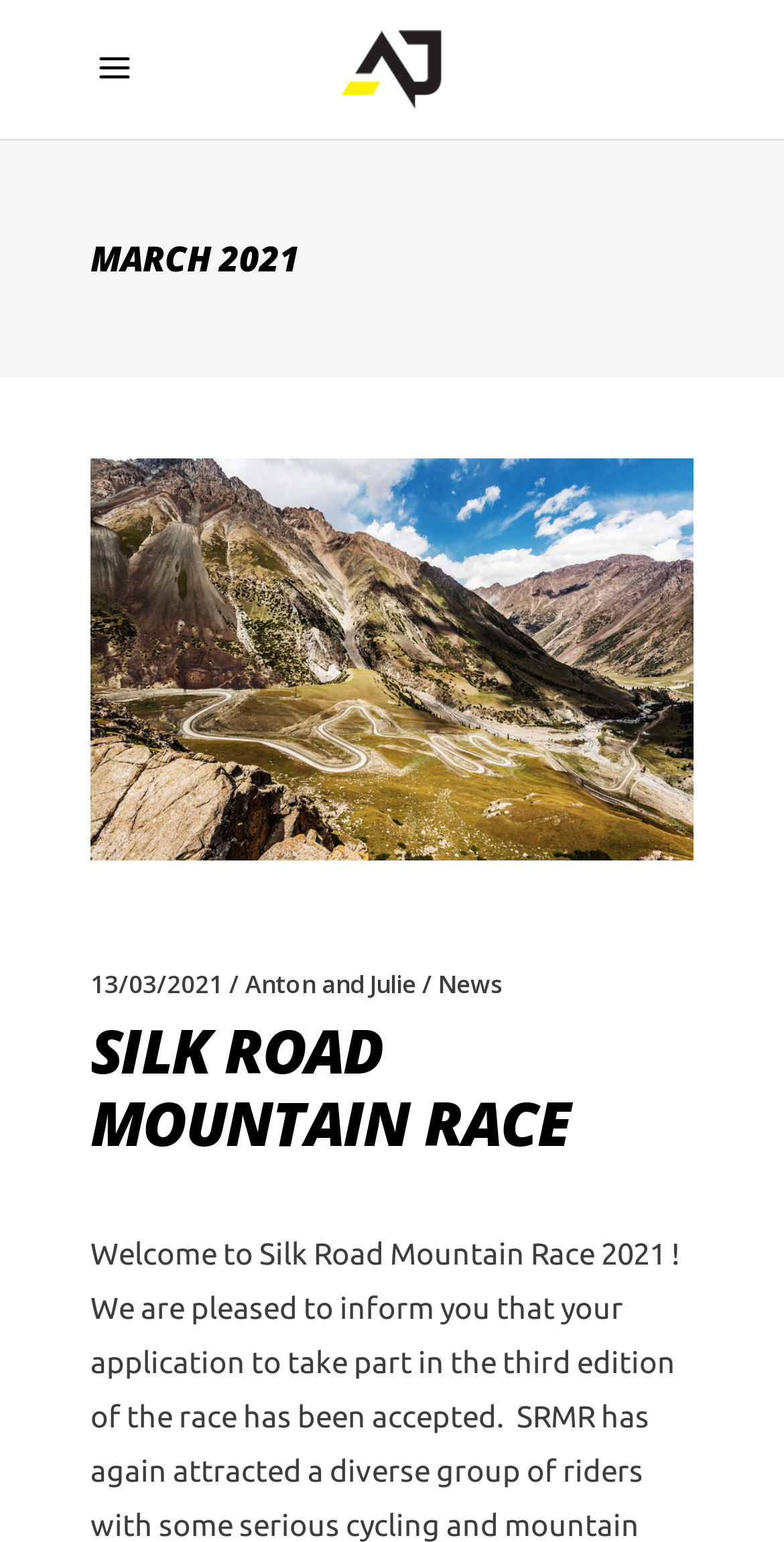Create a detailed summary of all the visual and textual information on the webpage.

The webpage appears to be a blog or news article page, with a focus on a specific event or topic. At the top left of the page, there is a link with no text, and next to it, a mobile logo image is displayed. 

Below the mobile logo, a table layout takes up the full width of the page, containing several elements. The first element is a heading that reads "MARCH 2021" in a prominent position. 

Underneath the heading, there are four links arranged vertically. The first link is titled "Silk Road Mountain Race" and takes up most of the width of the table. The second link displays the date "13/03/2021", and the third link is titled "Anton and Julie". The fourth link is labeled "News" and is positioned to the right of the other links.

Further down the page, there is another heading titled "SILK ROAD MOUNTAIN RACE", which is followed by a link with the same title. This link is positioned below the previous links and takes up a significant portion of the table width.